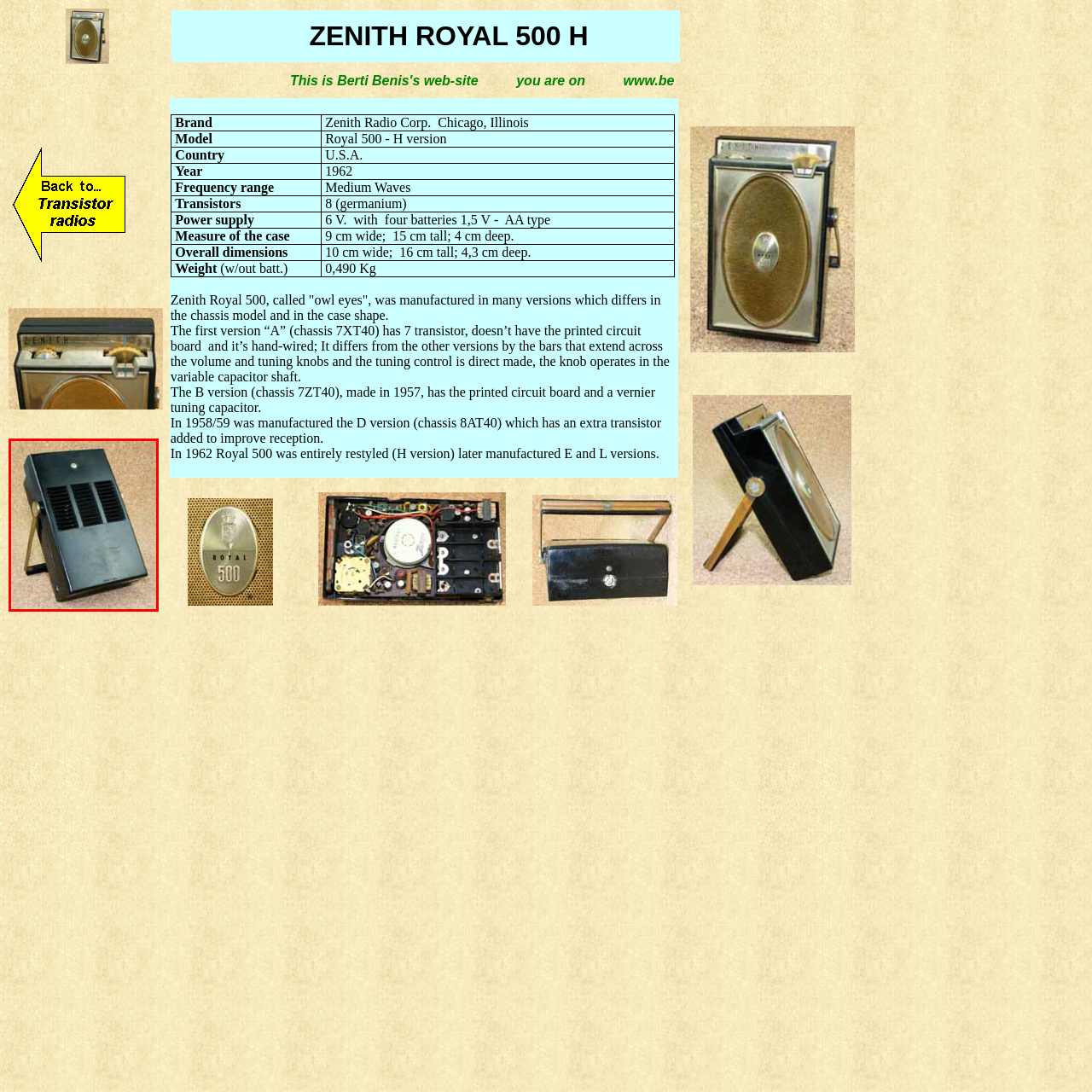What is the purpose of the grill sections?
Inspect the image indicated by the red outline and answer the question with a single word or short phrase.

Enhance audio output